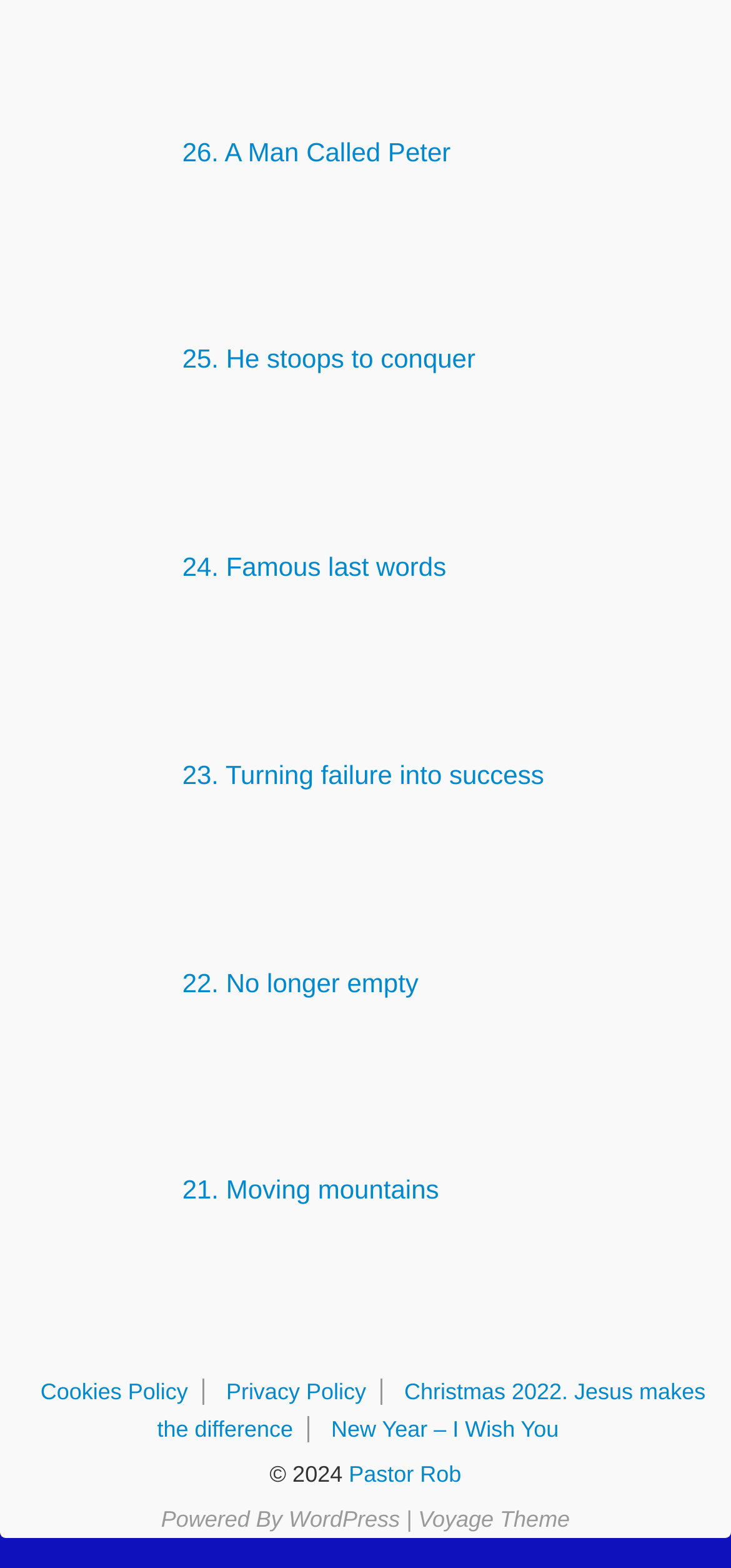Specify the bounding box coordinates of the area to click in order to follow the given instruction: "Explore 'Christmas 2022. Jesus makes the difference'."

[0.215, 0.877, 0.965, 0.922]